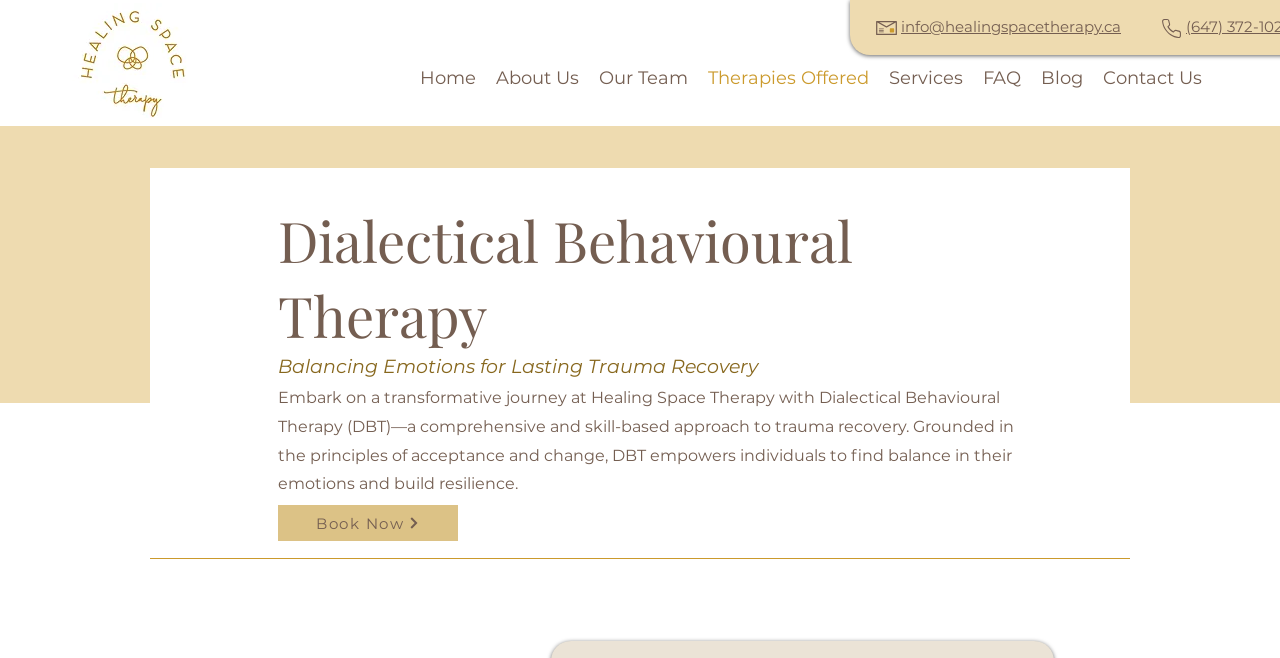Highlight the bounding box coordinates of the element you need to click to perform the following instruction: "Go to Home page."

[0.32, 0.094, 0.38, 0.14]